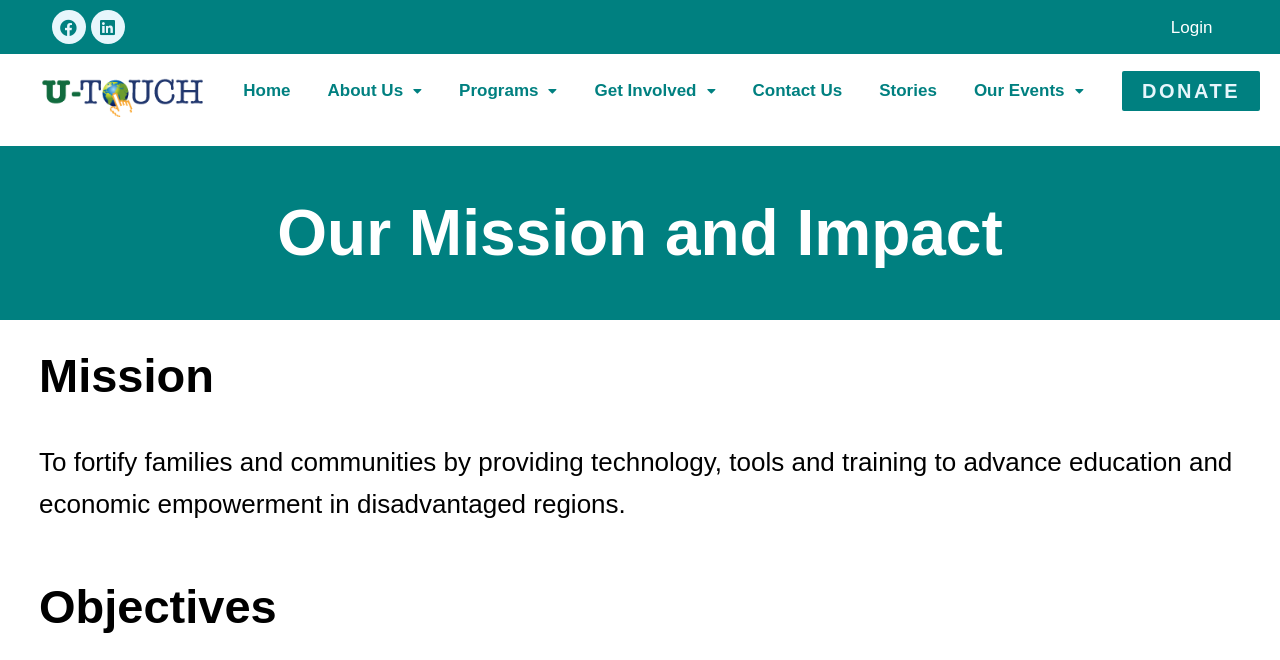Specify the bounding box coordinates for the region that must be clicked to perform the given instruction: "Make a donation".

[0.877, 0.107, 0.984, 0.167]